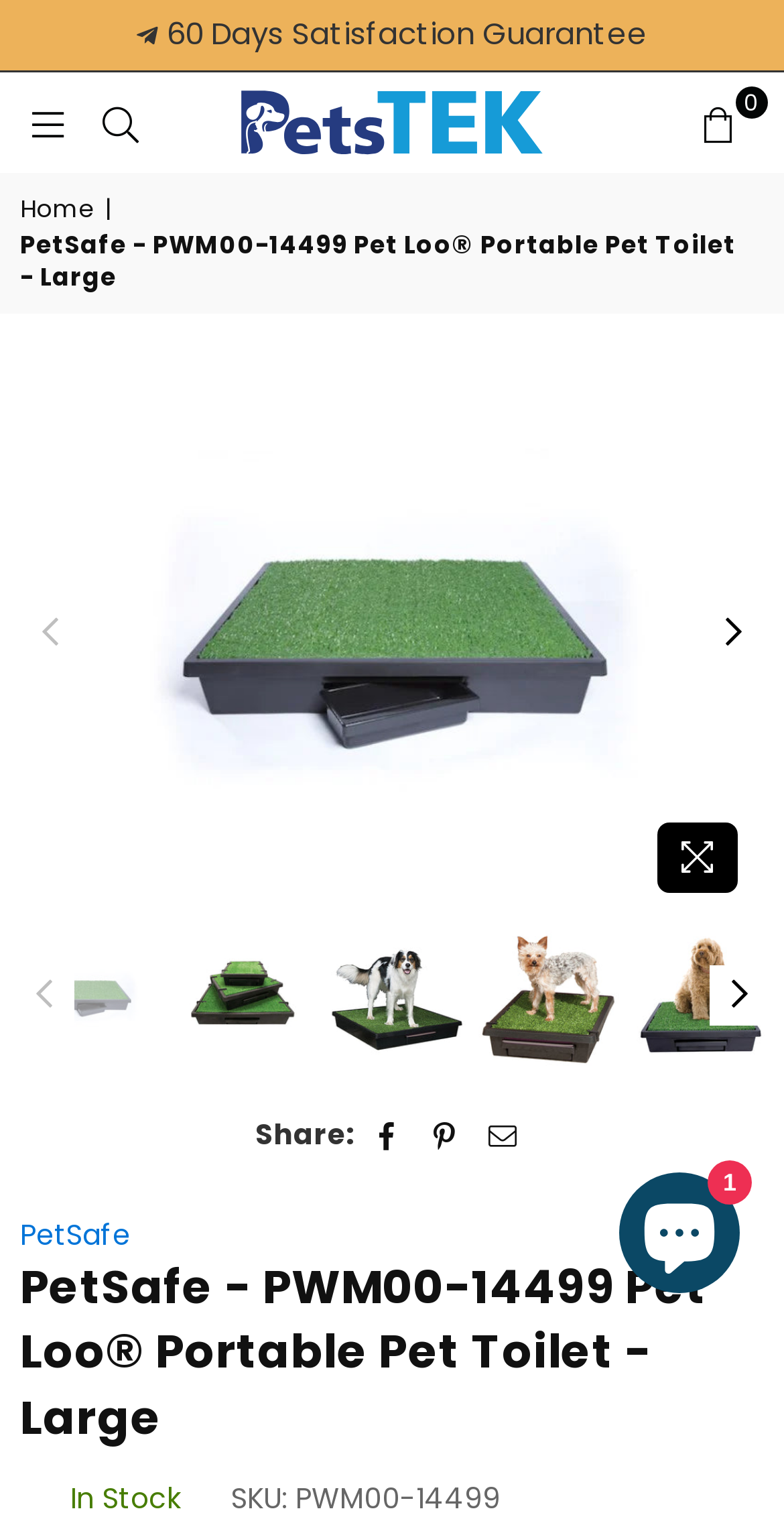Show me the bounding box coordinates of the clickable region to achieve the task as per the instruction: "Share the post".

None